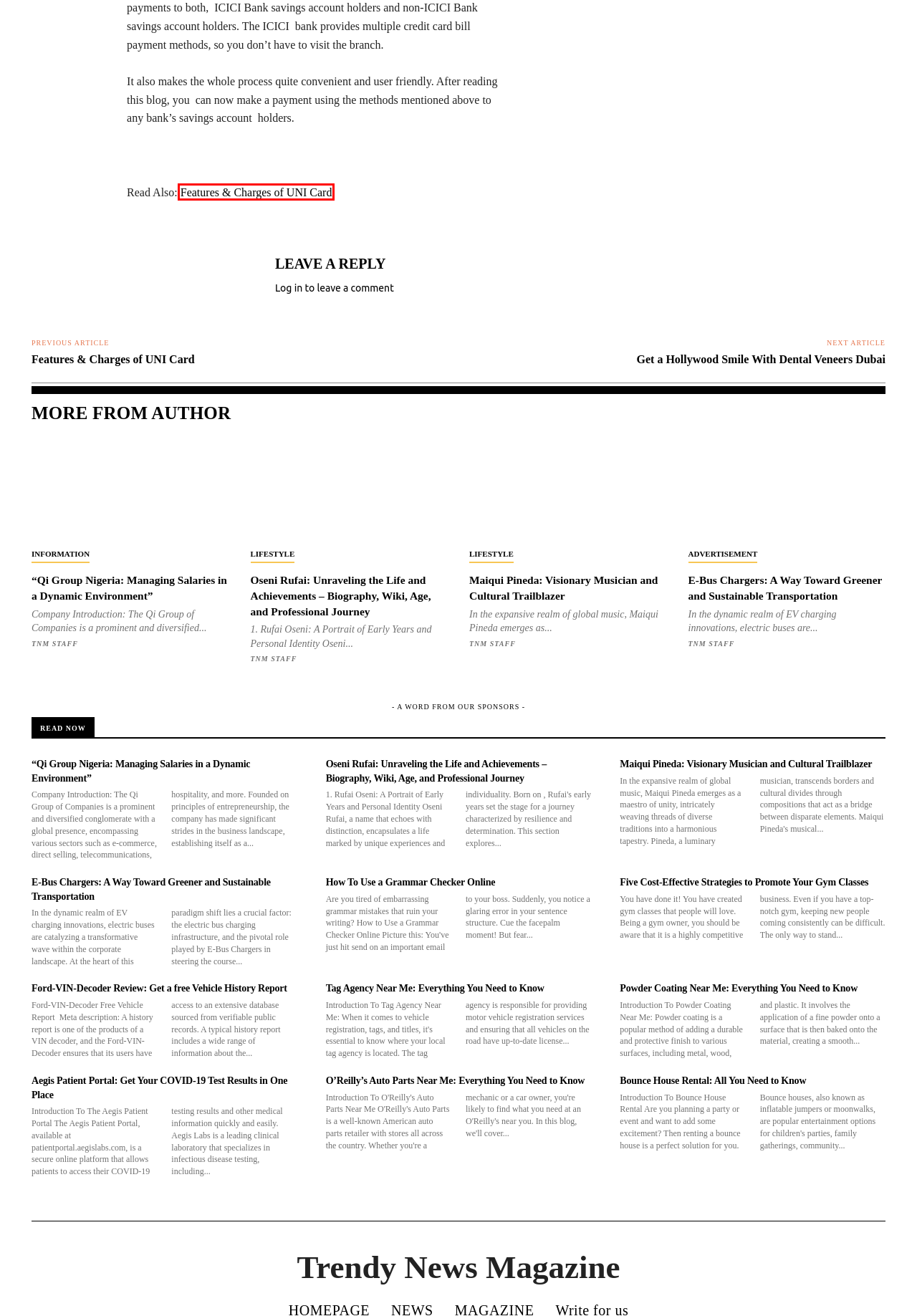You are given a screenshot of a webpage with a red bounding box around an element. Choose the most fitting webpage description for the page that appears after clicking the element within the red bounding box. Here are the candidates:
A. Powder Coating Near Me: Everything You Need to Know
B. Features & Charges of UNI Card - Trendy News Magazine
C. Lifestyle - Trendy News Magazine
D. Get a Hollywood Smile With Dental Veneers Dubai - Trendy News Magazine
E. Tag Agency Near Me: Everything You Need to Know
F. Ford-VIN-Decoder Review: Get a free Vehicle History Report
G. Bounce House Rental: All You Need to Know
H. How To Use a Grammar Checker Online

B